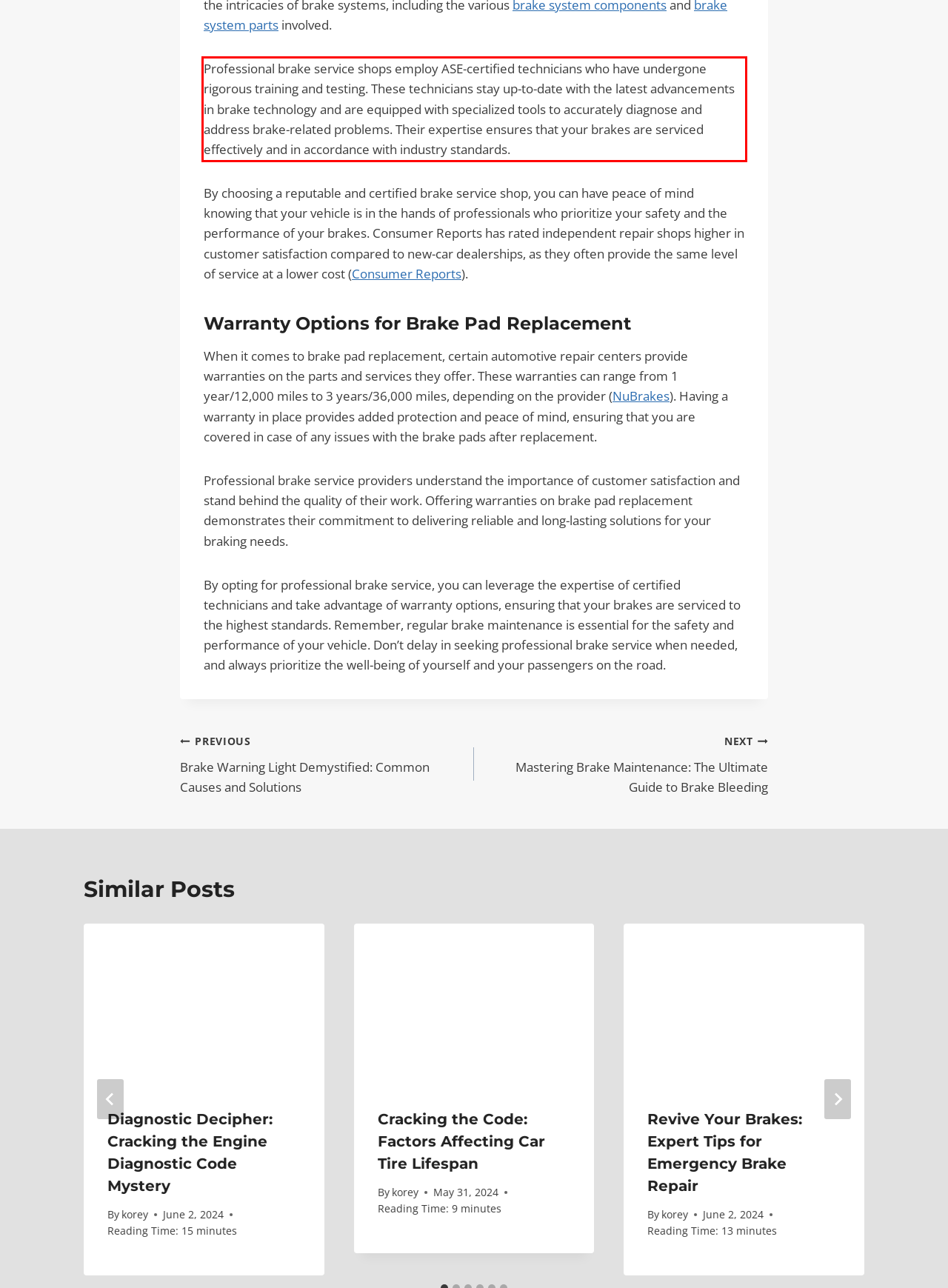Please recognize and transcribe the text located inside the red bounding box in the webpage image.

Professional brake service shops employ ASE-certified technicians who have undergone rigorous training and testing. These technicians stay up-to-date with the latest advancements in brake technology and are equipped with specialized tools to accurately diagnose and address brake-related problems. Their expertise ensures that your brakes are serviced effectively and in accordance with industry standards.